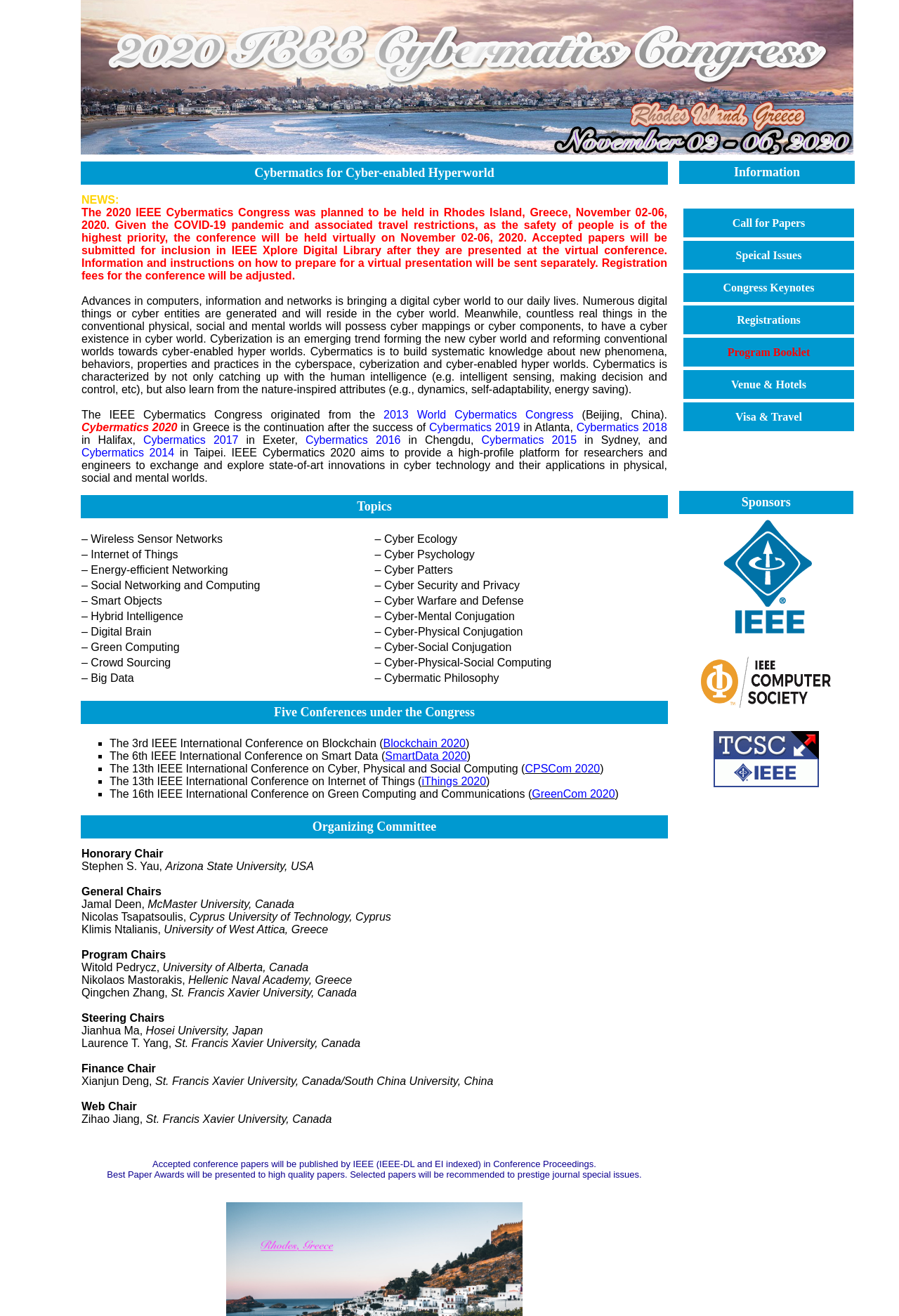Please identify the bounding box coordinates of the area that needs to be clicked to fulfill the following instruction: "Explore Cyber Ecology."

[0.416, 0.404, 0.743, 0.415]